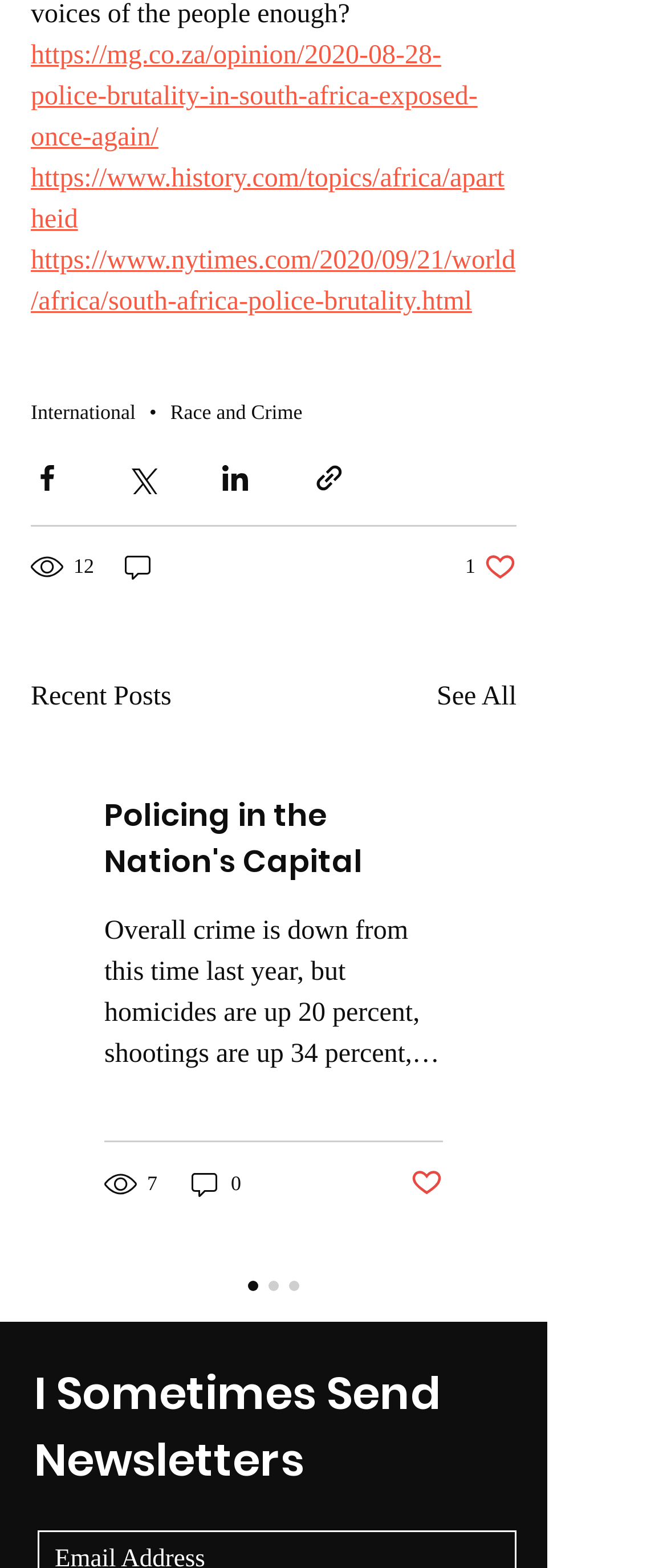Please determine the bounding box coordinates of the clickable area required to carry out the following instruction: "View recent posts". The coordinates must be four float numbers between 0 and 1, represented as [left, top, right, bottom].

[0.046, 0.432, 0.257, 0.458]